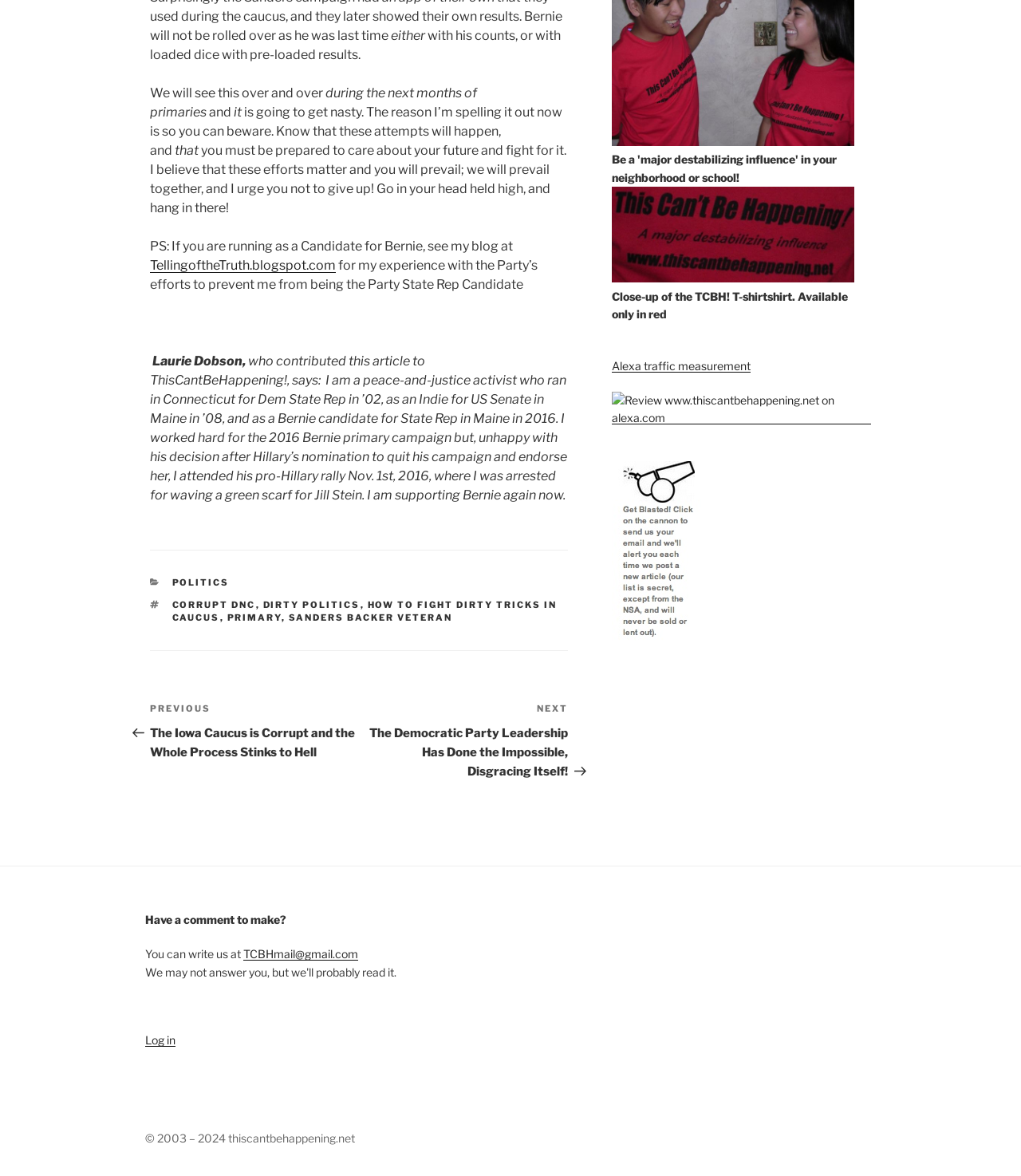Locate the bounding box coordinates of the element that should be clicked to execute the following instruction: "Review this website on alexa.com".

[0.599, 0.35, 0.853, 0.361]